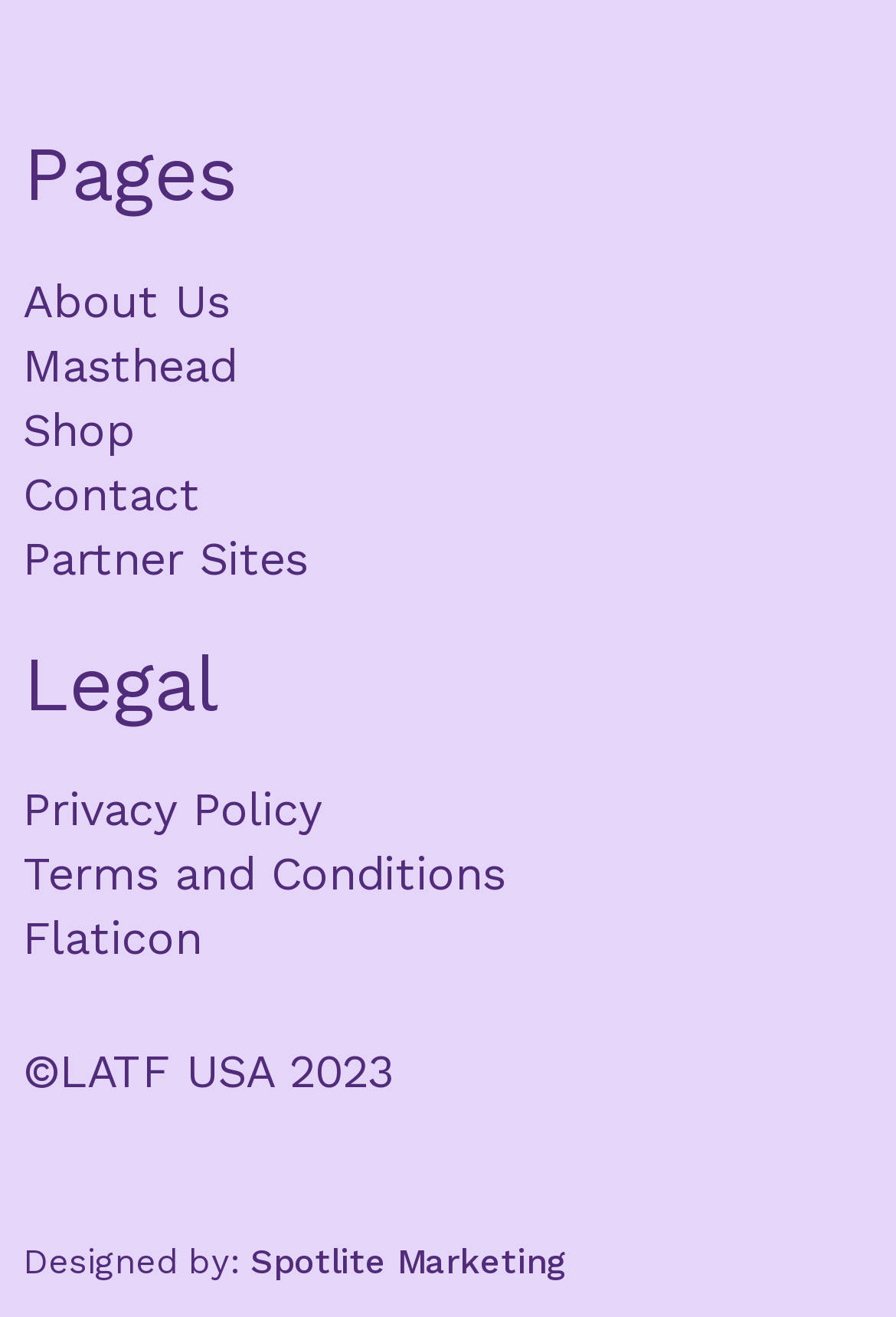Locate the bounding box coordinates of the clickable area needed to fulfill the instruction: "go to About Us page".

[0.026, 0.204, 0.344, 0.253]